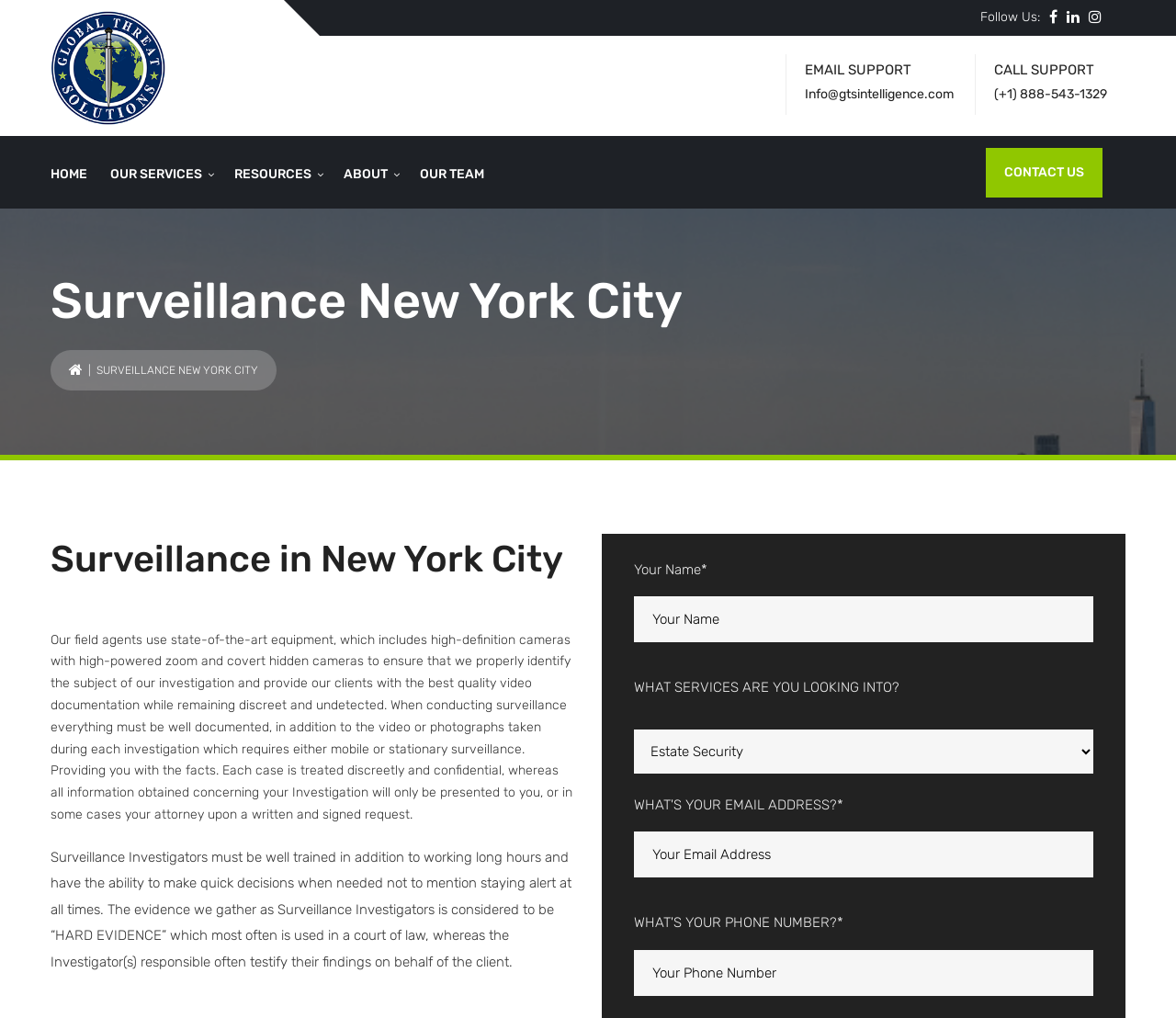Please identify the bounding box coordinates of the element that needs to be clicked to perform the following instruction: "Select a service from the dropdown menu".

[0.539, 0.716, 0.93, 0.76]